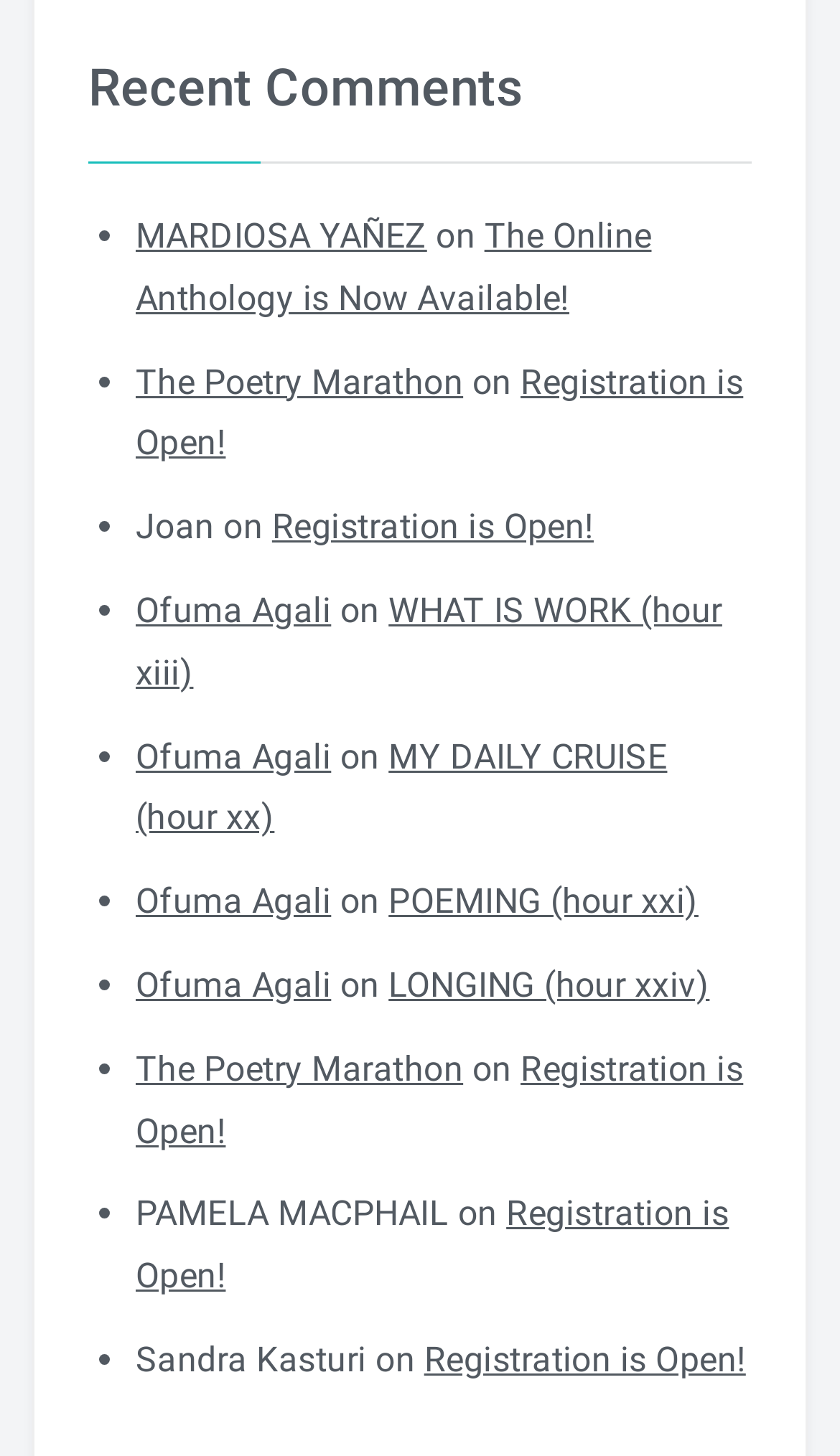Respond to the question below with a single word or phrase: How many comments have a link?

9